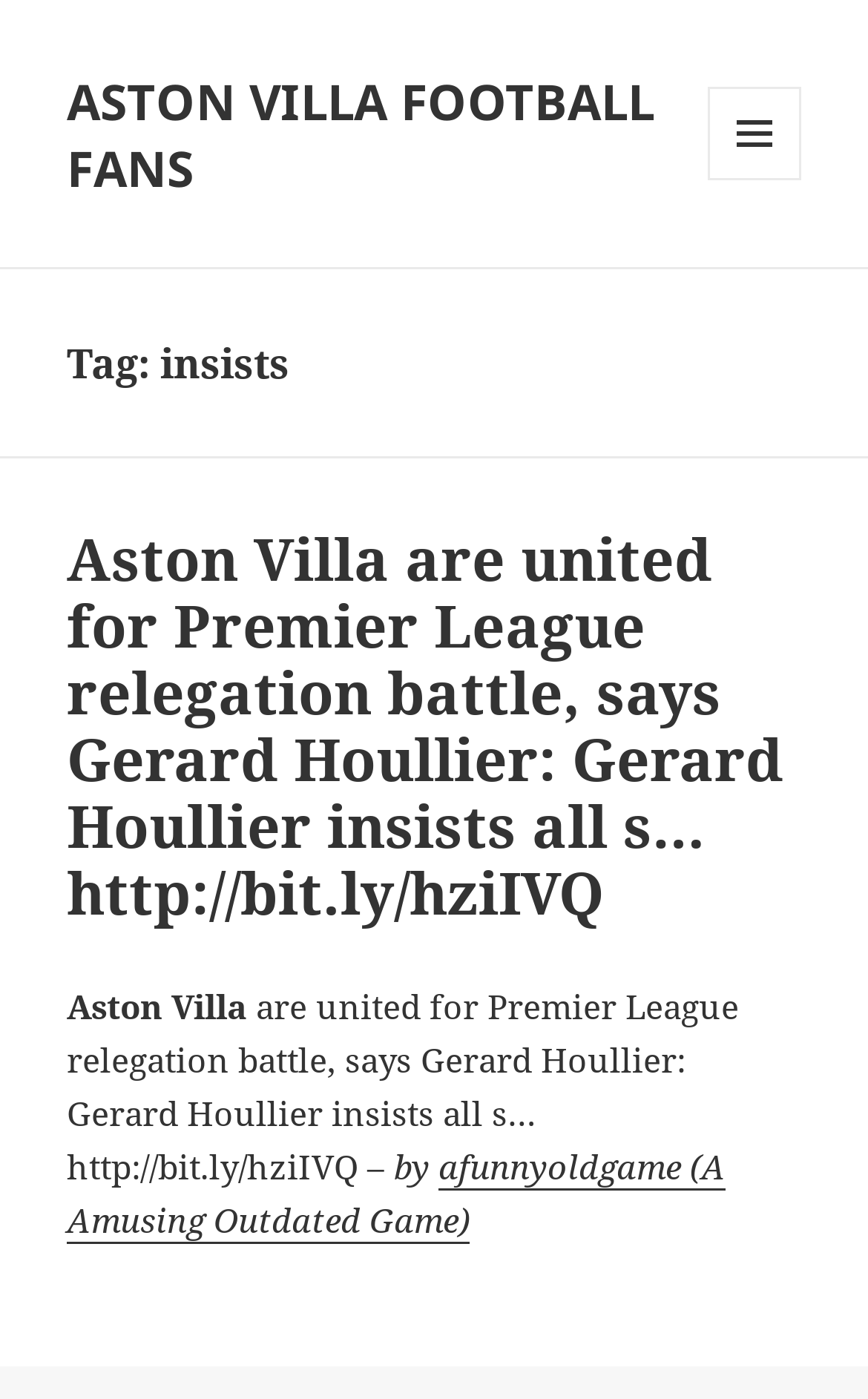Give a detailed explanation of the elements present on the webpage.

The webpage appears to be a blog or news article page focused on Aston Villa Football Fans. At the top, there is a link with the title "ASTON VILLA FOOTBALL FANS" taking up most of the width. To the right of this link, there is a button labeled "MENU AND WIDGETS" which is not expanded.

Below the title link, there is a header section that spans the full width of the page. Within this section, there is a heading that reads "Tag: insists" followed by another header section. This second header section contains a heading with a lengthy title that summarizes an article: "Aston Villa are united for Premier League relegation battle, says Gerard Houllier: Gerard Houllier insists all...". This heading is accompanied by a link to the full article.

Below the article title, there is a static text block that continues the article summary, followed by the text "by" and a link to the author's profile, "afunnyoldgame (A Amusing Outdated Game)". Overall, the page appears to be a blog post or news article about Aston Villa Football Fans, with a focus on a specific article or news story.